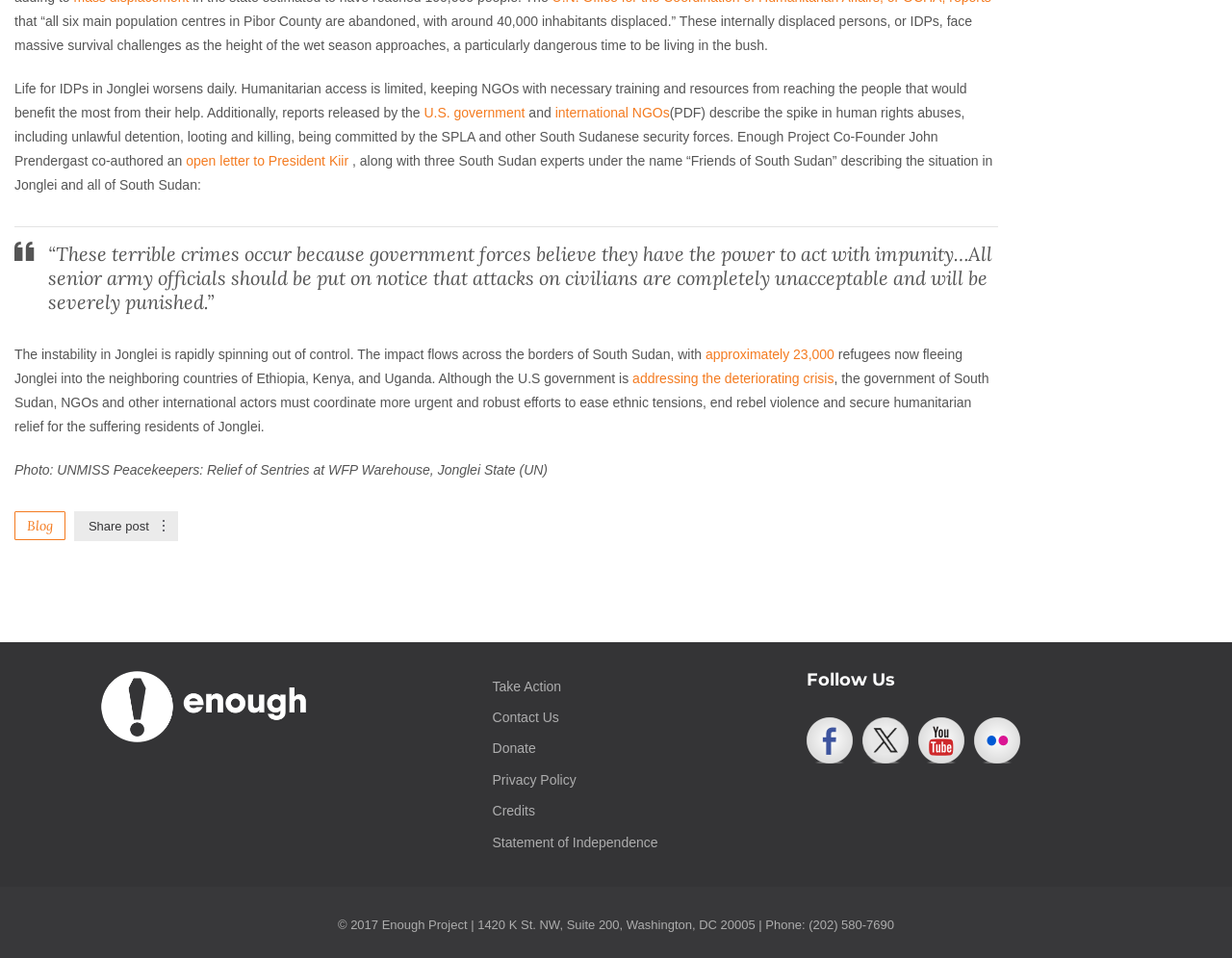Please specify the coordinates of the bounding box for the element that should be clicked to carry out this instruction: "Click the link to the U.S. government". The coordinates must be four float numbers between 0 and 1, formatted as [left, top, right, bottom].

[0.344, 0.109, 0.426, 0.125]